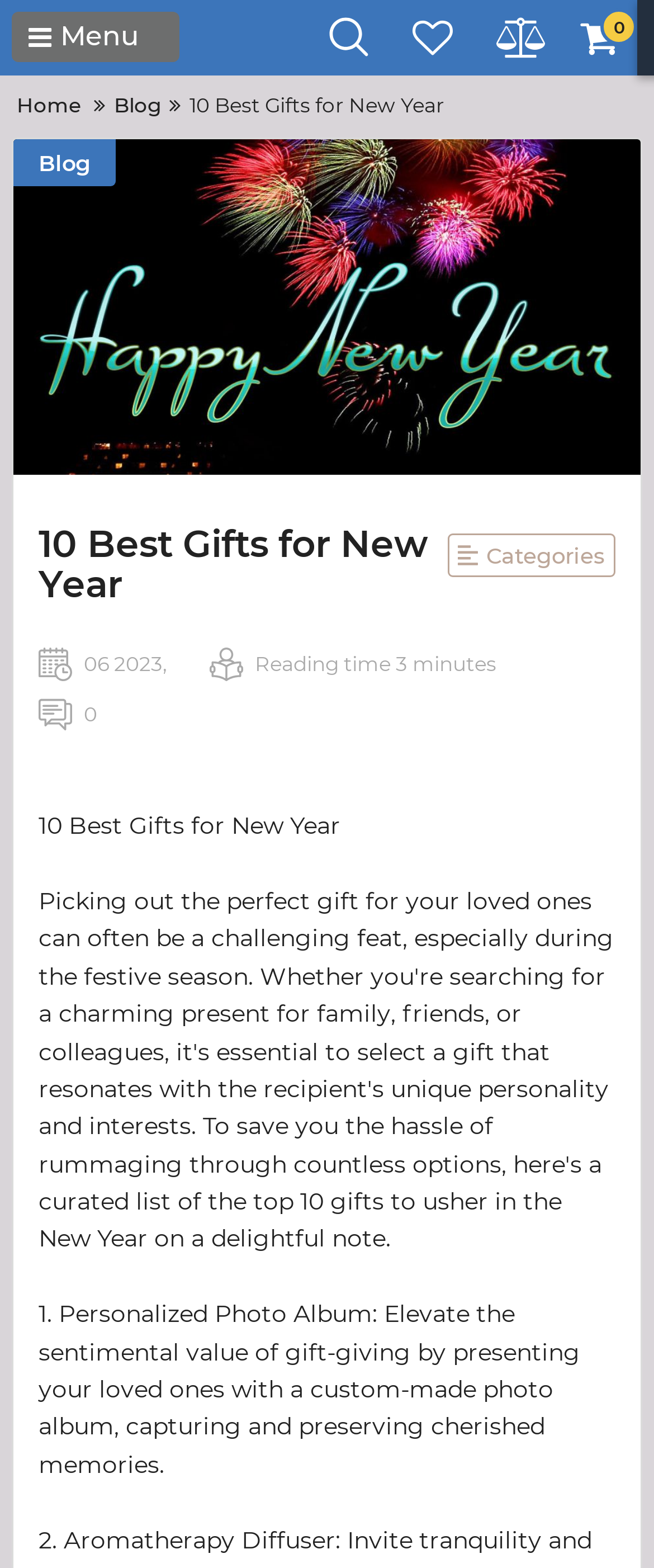How many categories are listed?
Using the details from the image, give an elaborate explanation to answer the question.

I found the text 'Categories' on the webpage, which suggests that there is only one category listed.